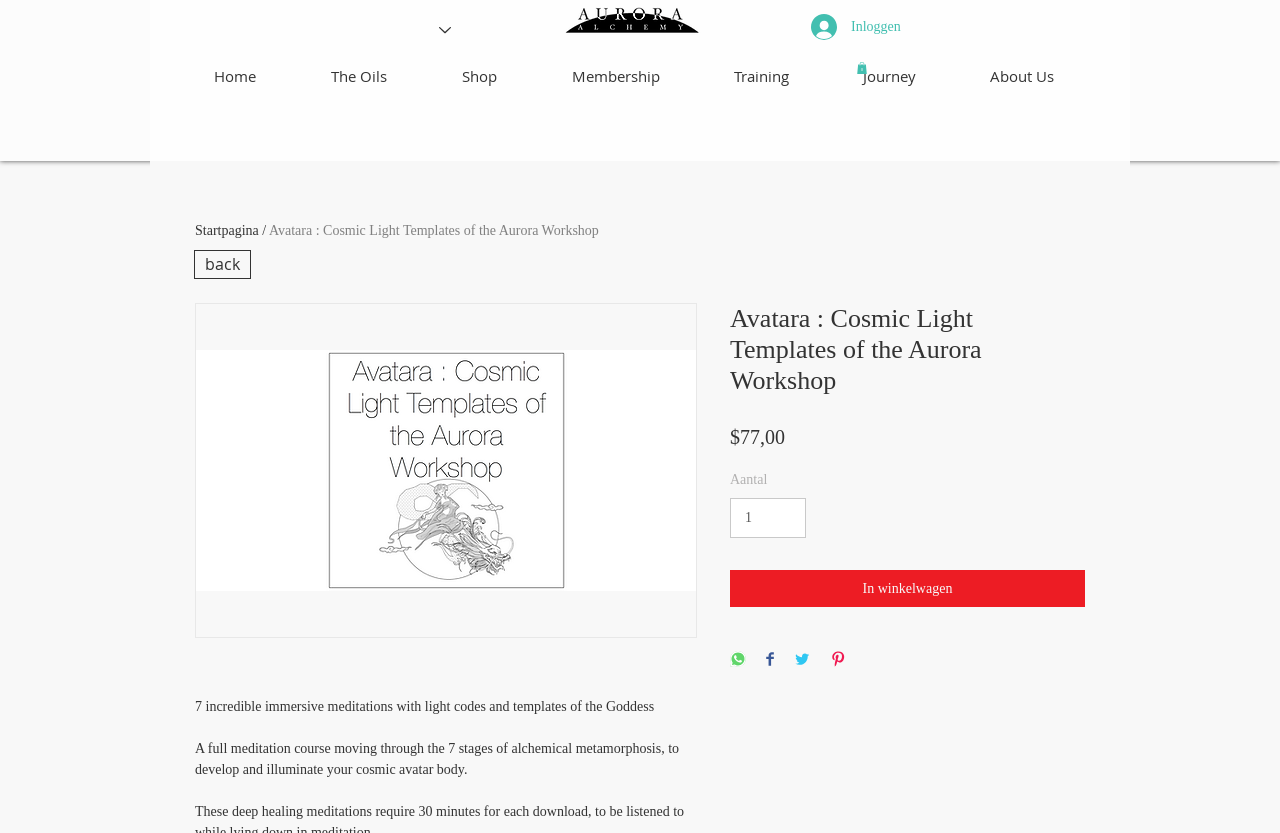Please answer the following question as detailed as possible based on the image: 
What is the language currently selected?

I determined the answer by looking at the language selector combobox, which has a static text 'NL' indicating that Dutch is the currently selected language.